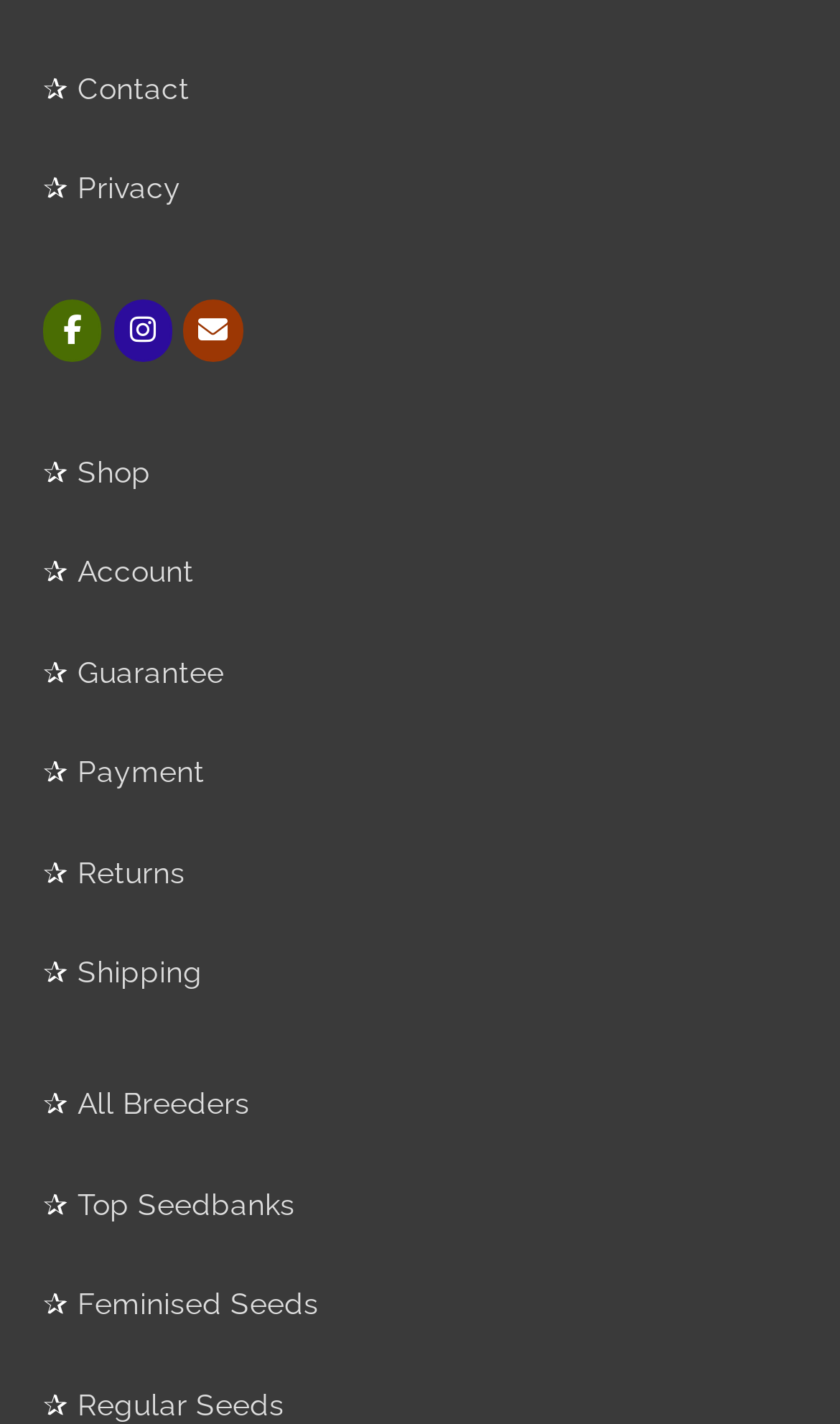Provide the bounding box coordinates of the HTML element described by the text: "alt="jyshman"".

None